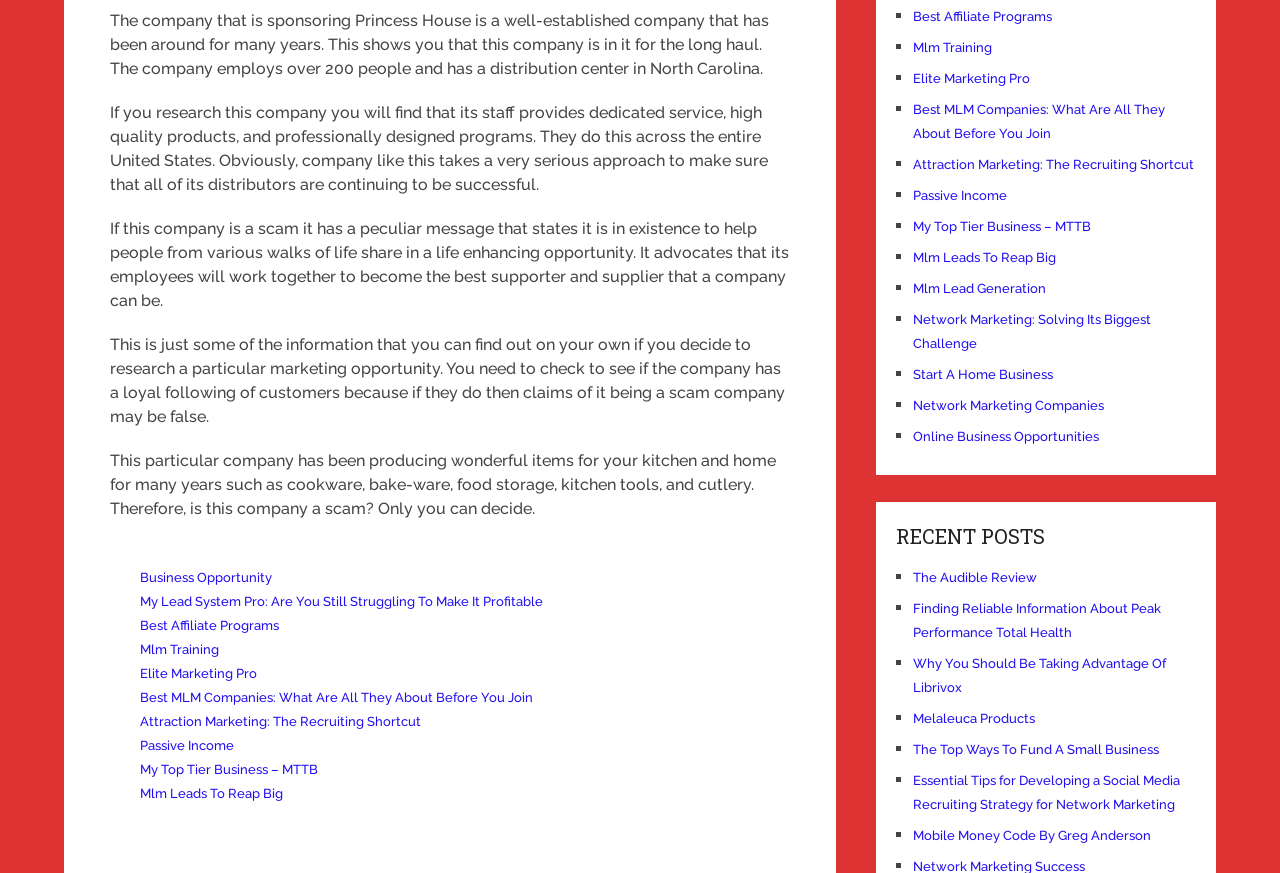How many people does the company employ?
Using the image, elaborate on the answer with as much detail as possible.

According to the text, the company employs over 200 people, which is mentioned as one of the indicators of its stability and seriousness.